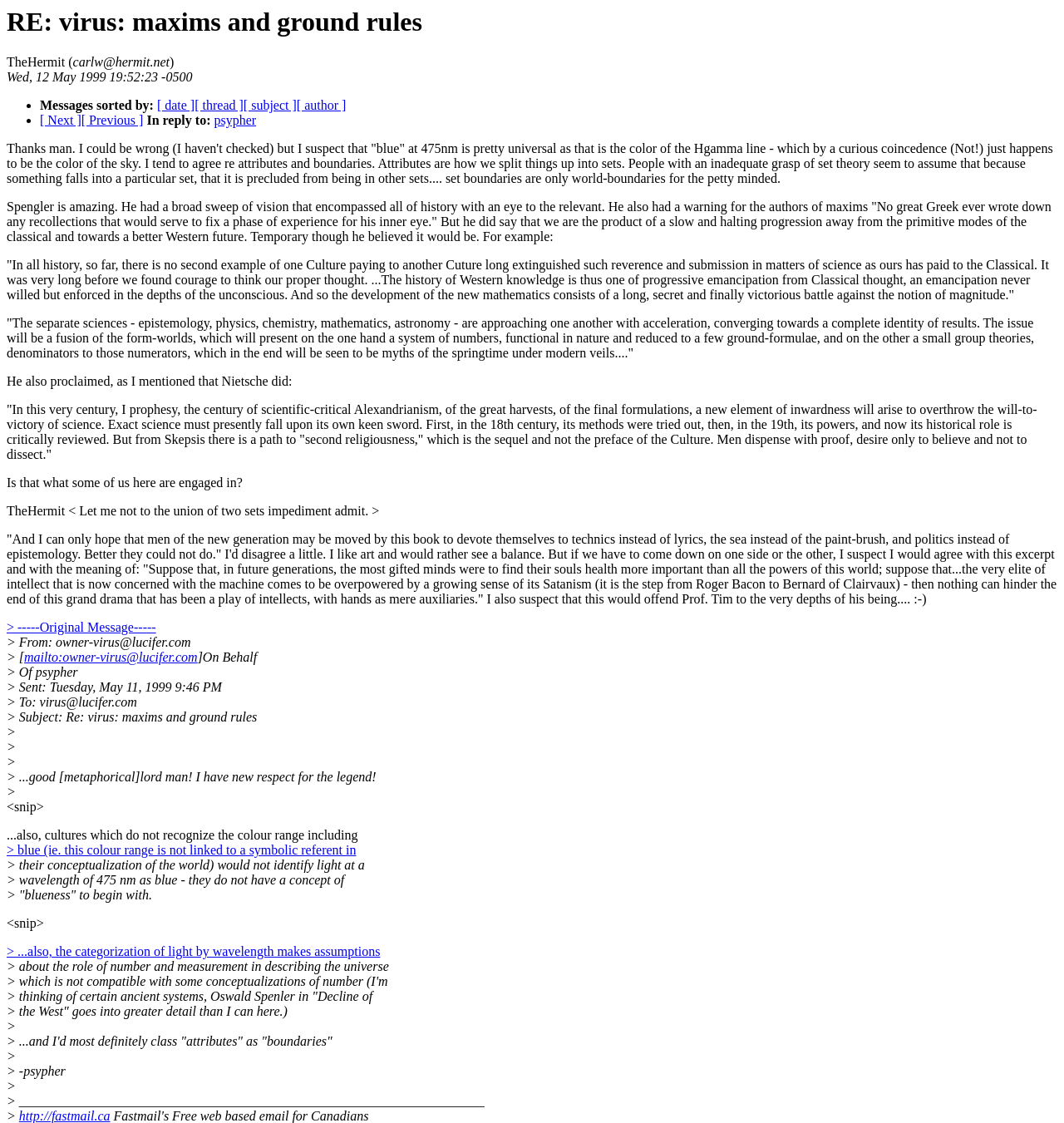Please find the bounding box coordinates in the format (top-left x, top-left y, bottom-right x, bottom-right y) for the given element description. Ensure the coordinates are floating point numbers between 0 and 1. Description: psypher

[0.201, 0.101, 0.241, 0.114]